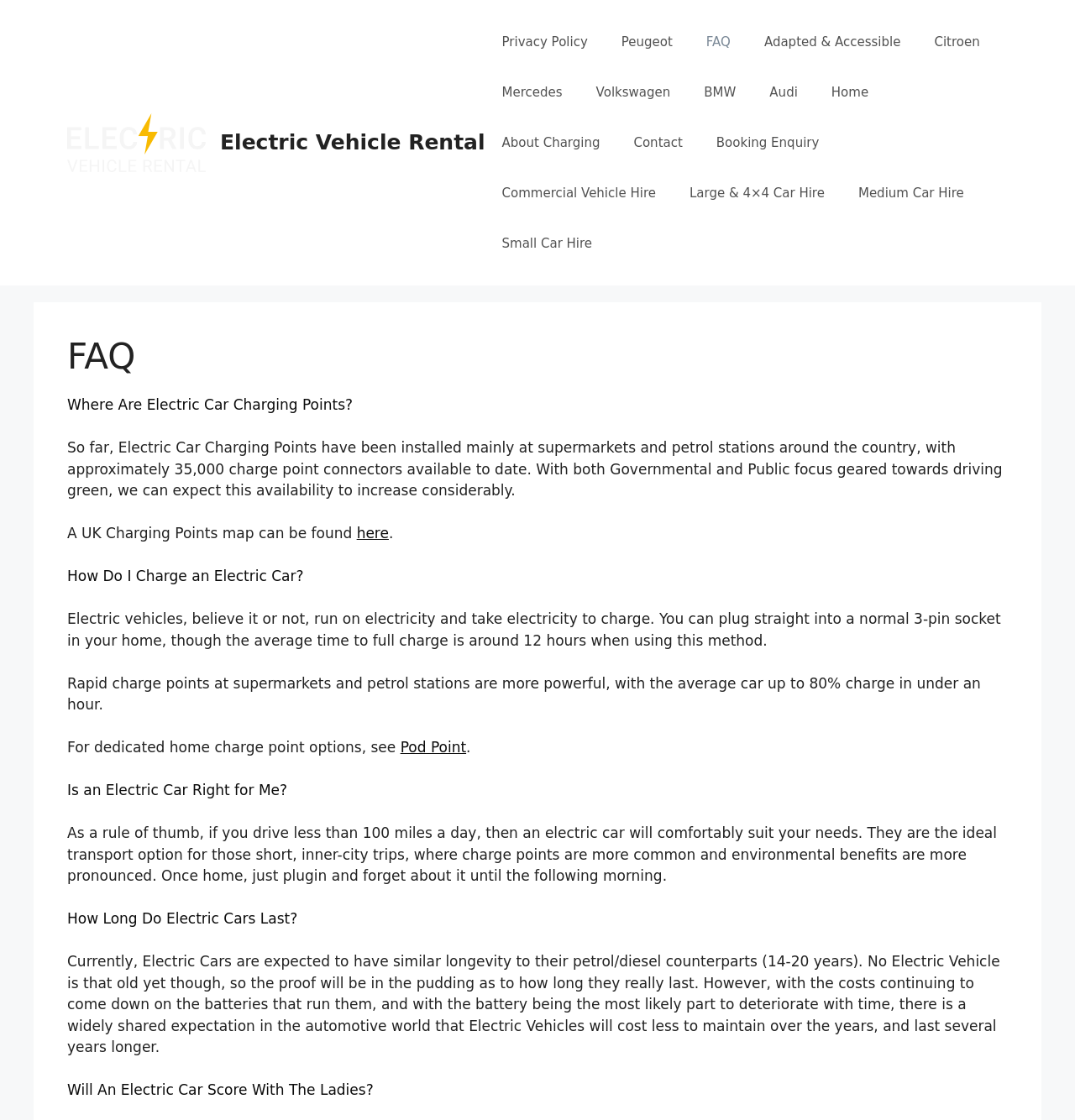Please provide the bounding box coordinates for the element that needs to be clicked to perform the following instruction: "Click Electric Vehicle Rental link". The coordinates should be given as four float numbers between 0 and 1, i.e., [left, top, right, bottom].

[0.062, 0.119, 0.191, 0.134]